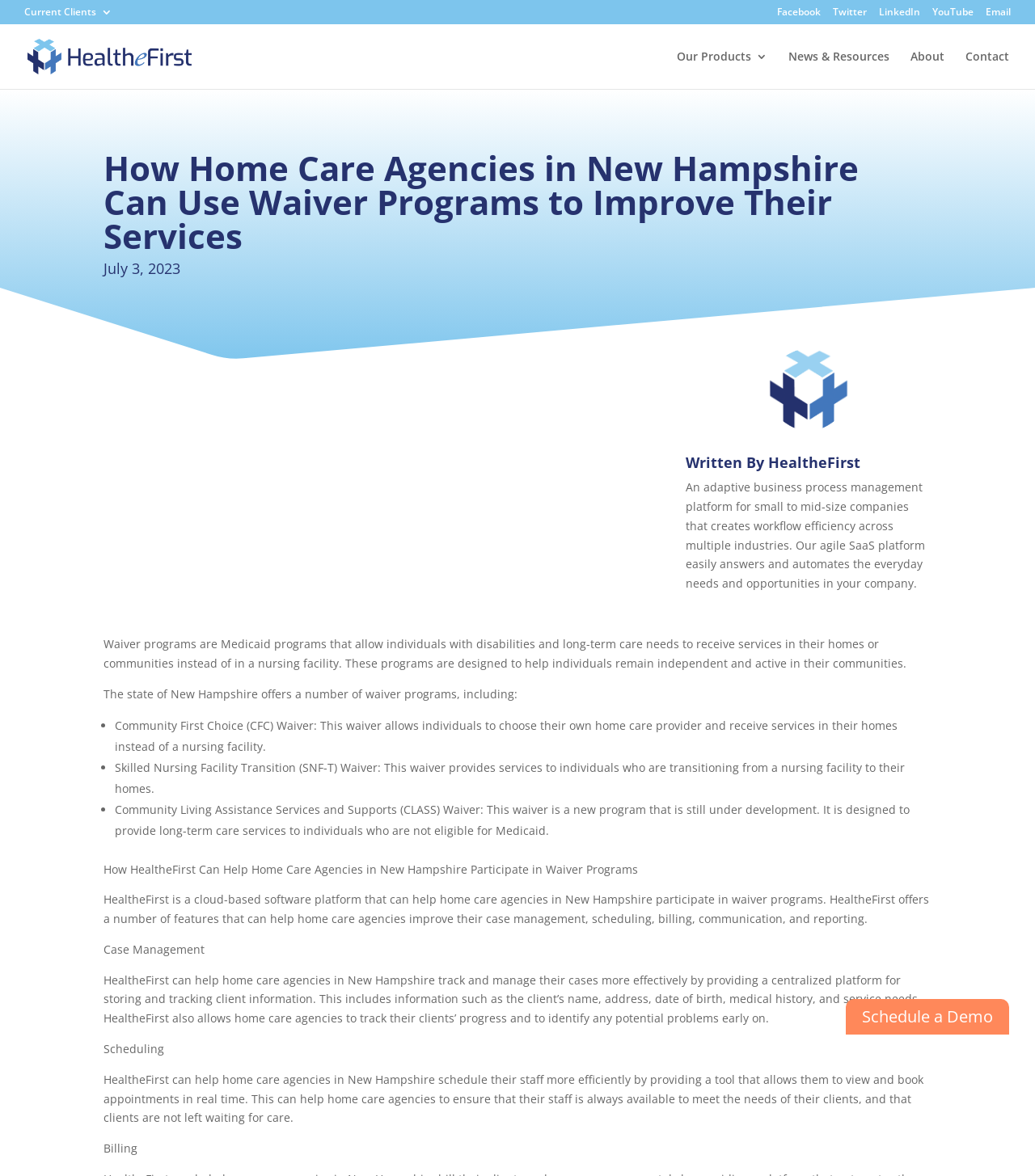Provide a thorough and detailed response to the question by examining the image: 
How many waiver programs are mentioned?

The webpage mentions three specific waiver programs: Community First Choice (CFC) Waiver, Skilled Nursing Facility Transition (SNF-T) Waiver, and Community Living Assistance Services and Supports (CLASS) Waiver.